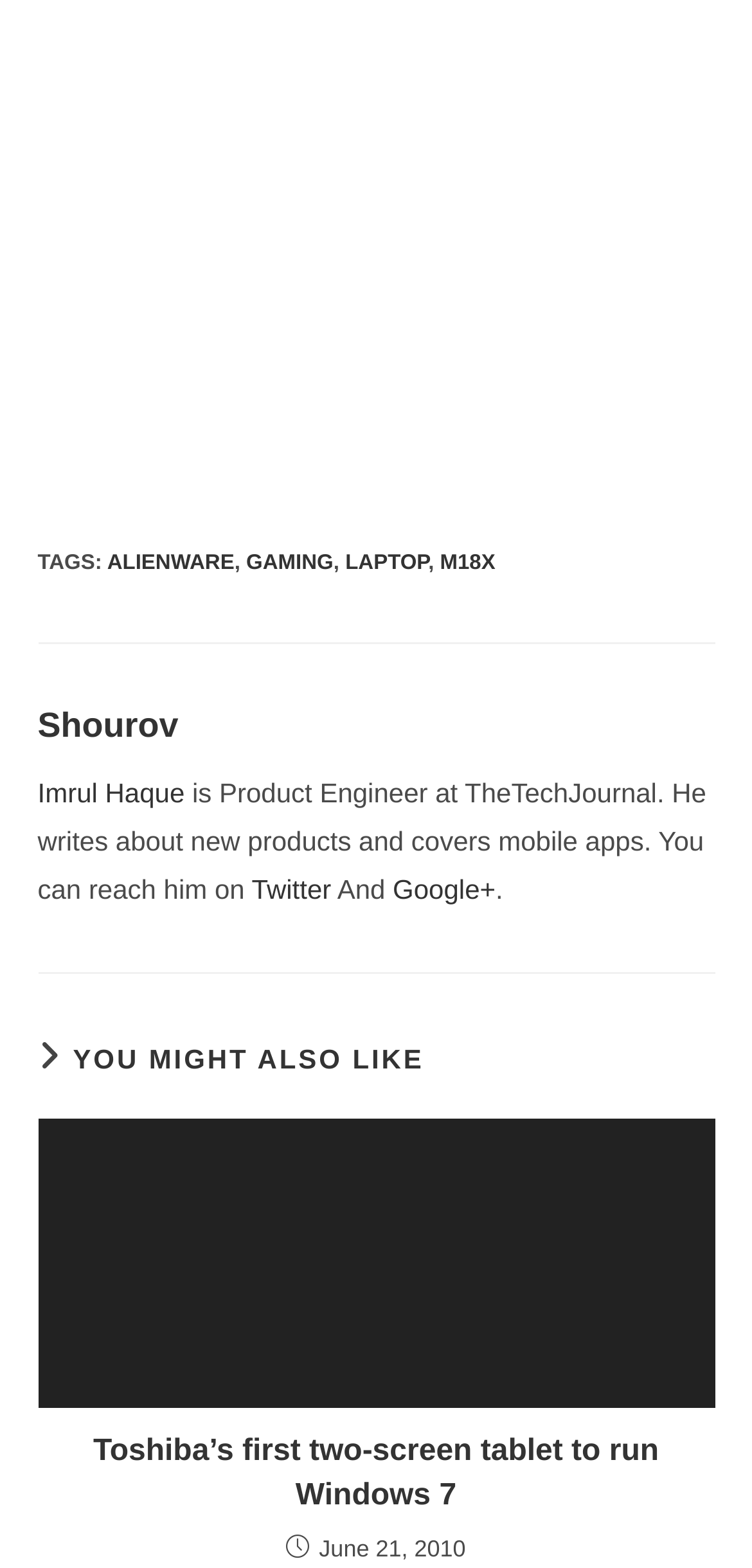Show me the bounding box coordinates of the clickable region to achieve the task as per the instruction: "Visit Shourov's profile".

[0.05, 0.45, 0.237, 0.474]